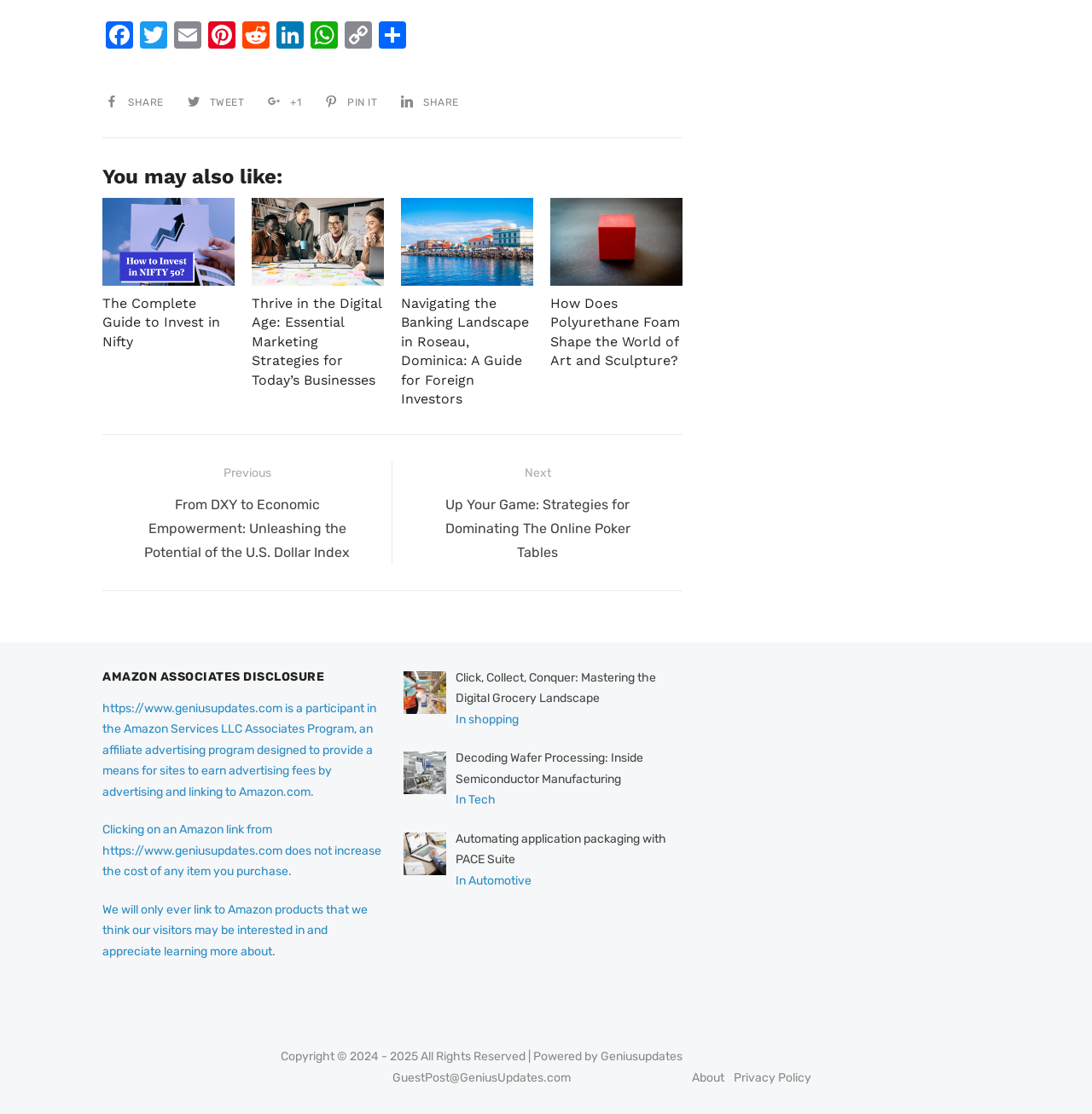Determine the bounding box coordinates of the section to be clicked to follow the instruction: "Go to previous post". The coordinates should be given as four float numbers between 0 and 1, formatted as [left, top, right, bottom].

[0.109, 0.414, 0.343, 0.507]